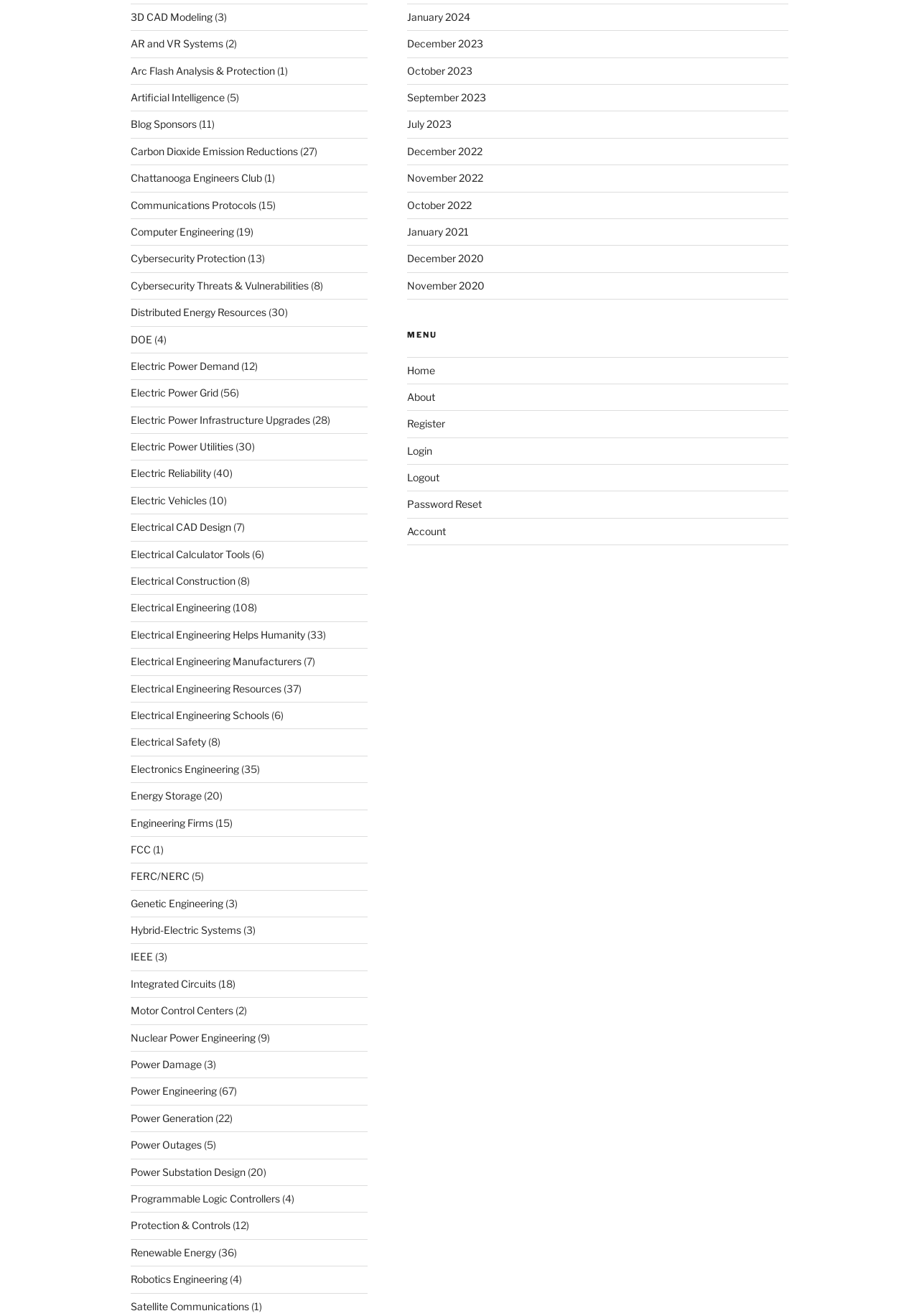For the given element description Artificial Intelligence, determine the bounding box coordinates of the UI element. The coordinates should follow the format (top-left x, top-left y, bottom-right x, bottom-right y) and be within the range of 0 to 1.

[0.142, 0.069, 0.245, 0.079]